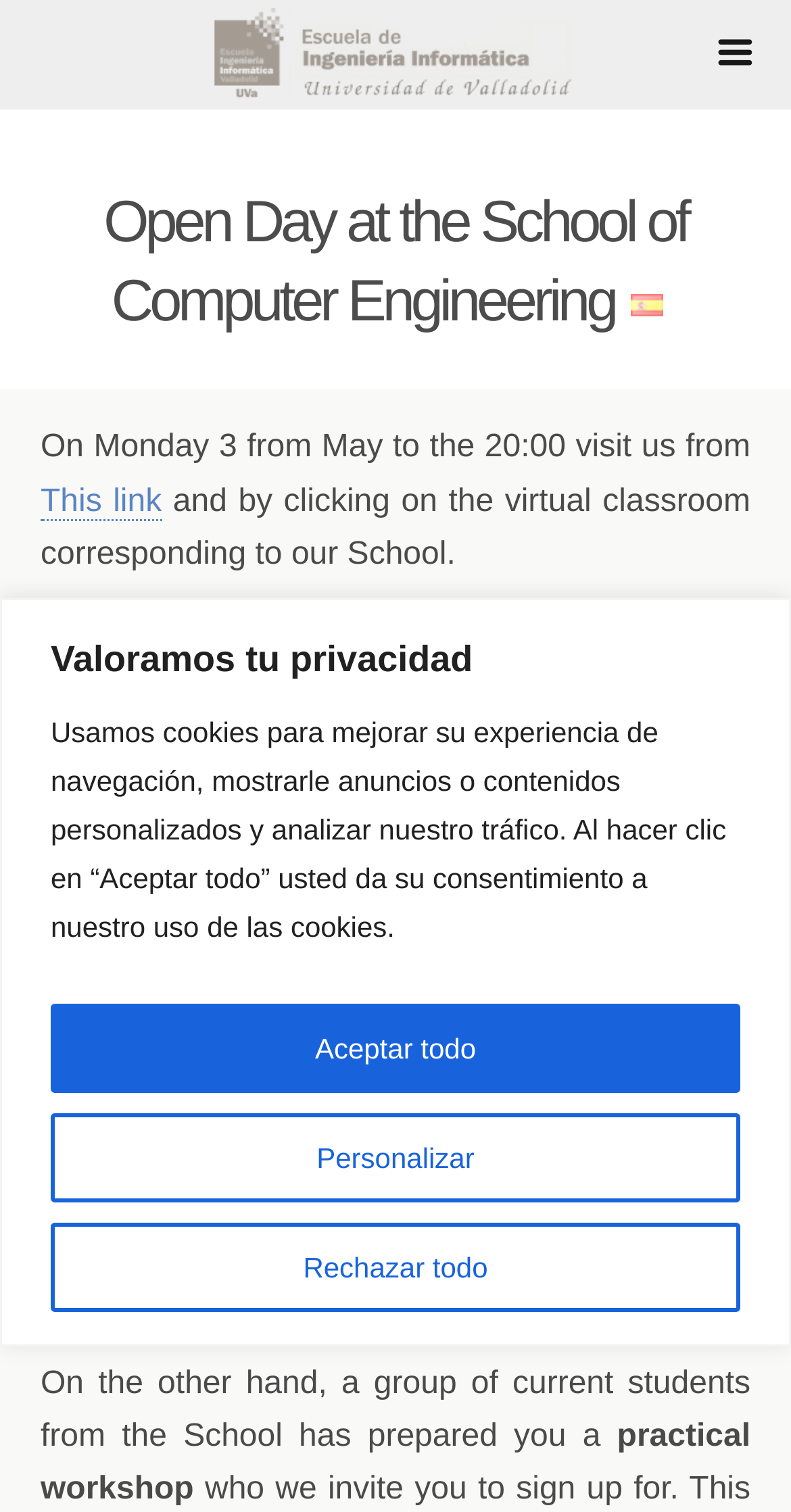From the details in the image, provide a thorough response to the question: What is being prepared by current students for the Open Day event?

Current students from the School have prepared a practical workshop for the Open Day event, as mentioned in the text '...a group of current students from the School has prepared you a practical workshop...'